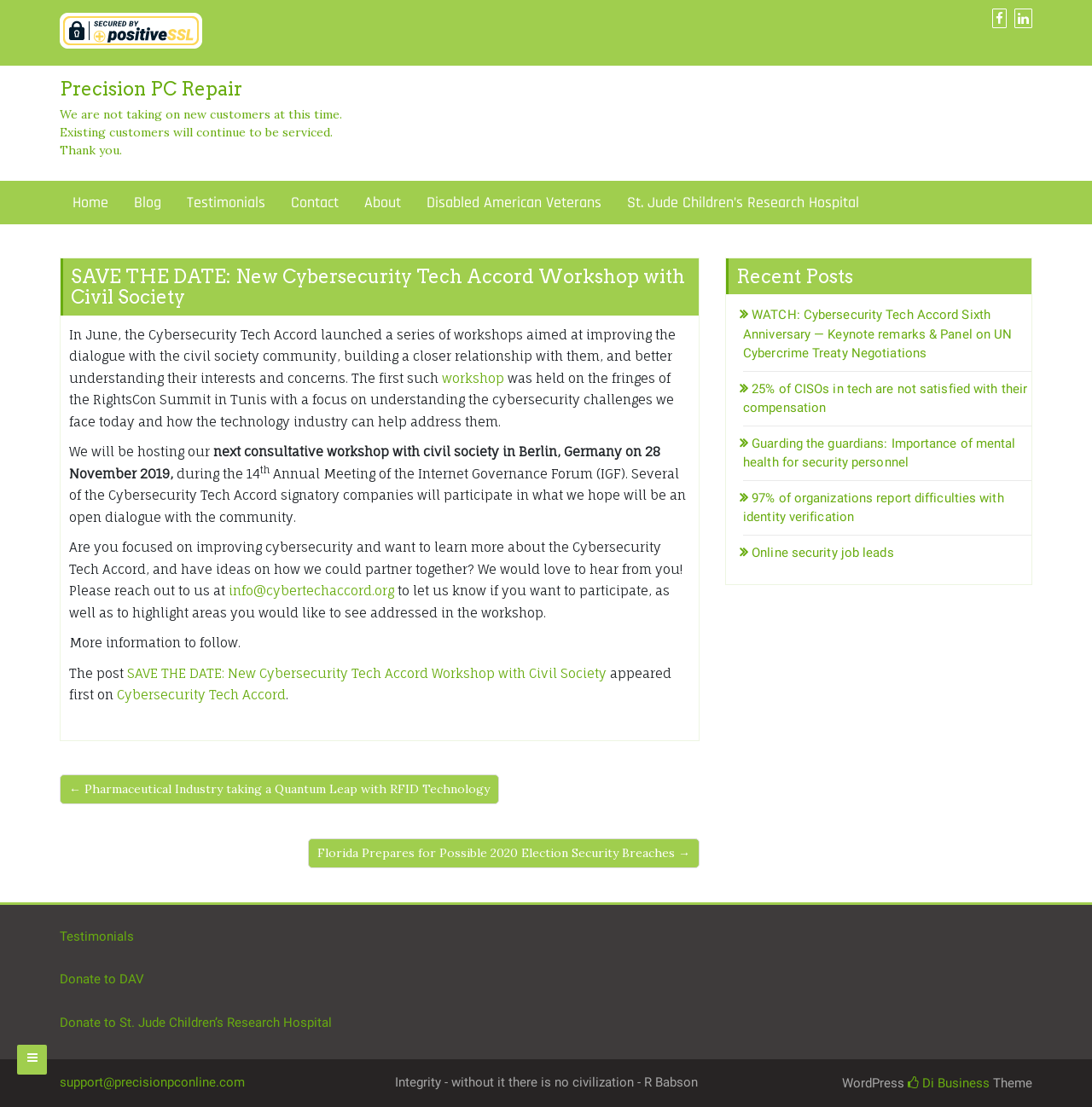Please find the bounding box coordinates of the clickable region needed to complete the following instruction: "Click the 'workshop' link". The bounding box coordinates must consist of four float numbers between 0 and 1, i.e., [left, top, right, bottom].

[0.405, 0.334, 0.462, 0.349]